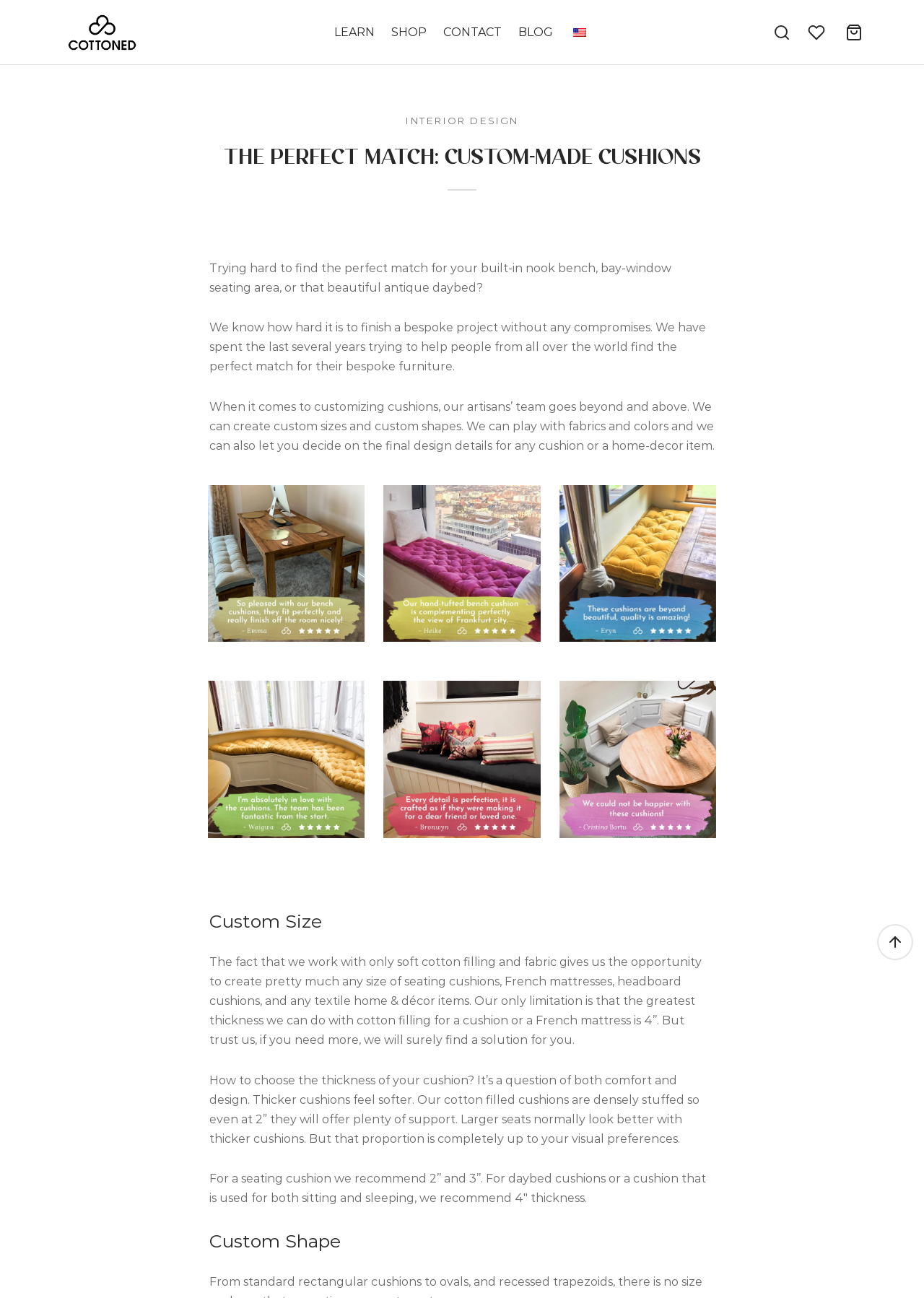What is the maximum thickness of cushion that can be made?
Answer with a single word or phrase by referring to the visual content.

4''